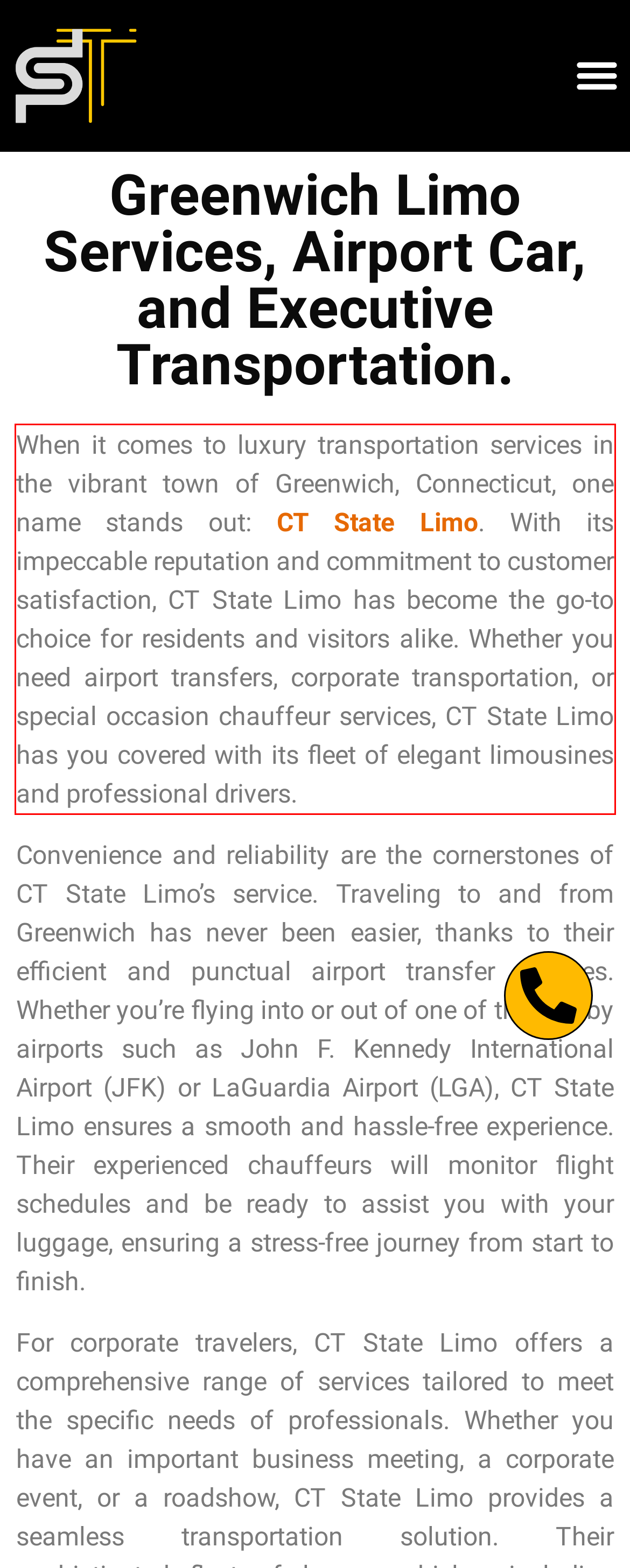Given the screenshot of the webpage, identify the red bounding box, and recognize the text content inside that red bounding box.

When it comes to luxury transportation services in the vibrant town of Greenwich, Connecticut, one name stands out: CT State Limo. With its impeccable reputation and commitment to customer satisfaction, CT State Limo has become the go-to choice for residents and visitors alike. Whether you need airport transfers, corporate transportation, or special occasion chauffeur services, CT State Limo has you covered with its fleet of elegant limousines and professional drivers.